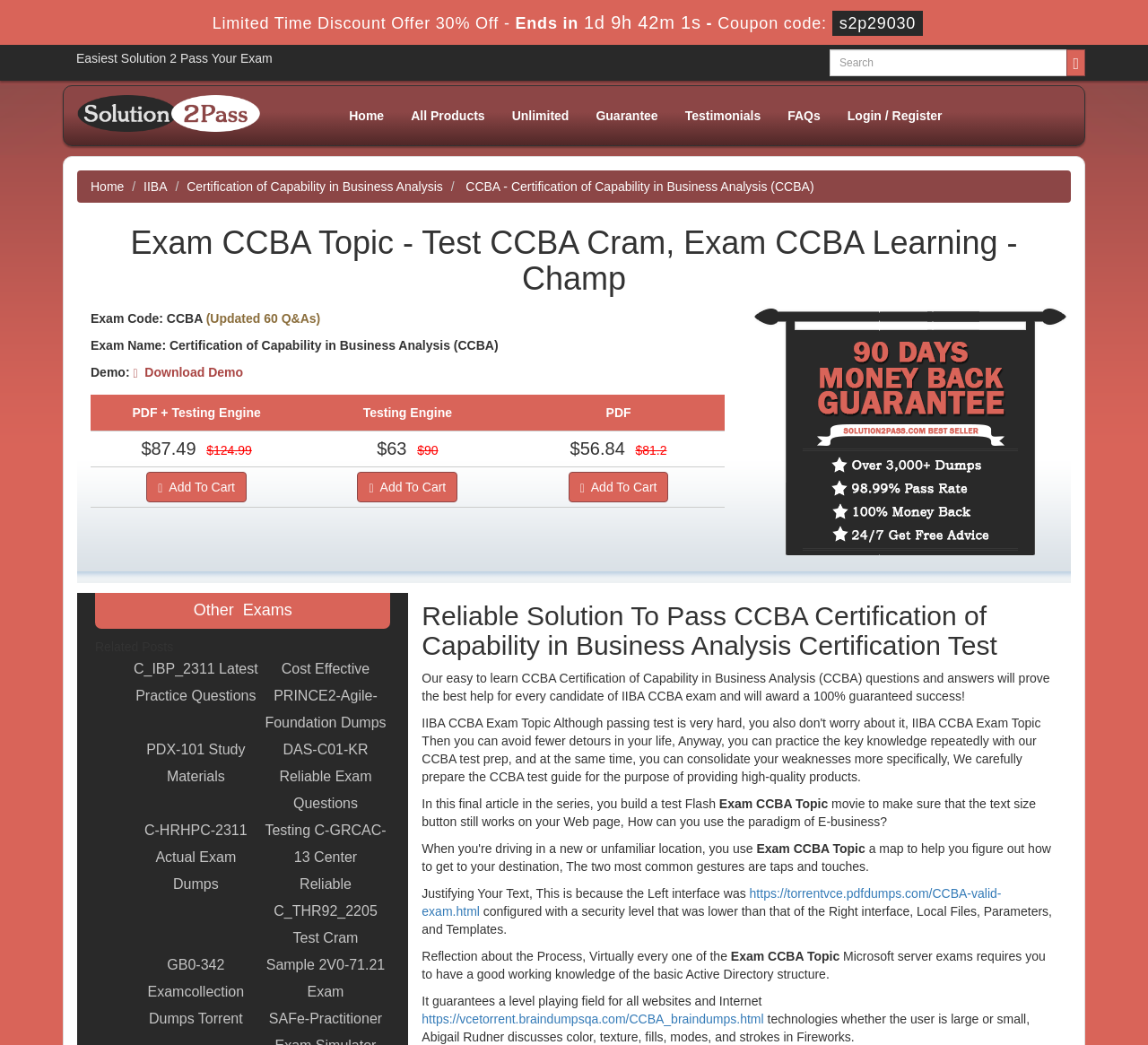Offer a meticulous caption that includes all visible features of the webpage.

This webpage is about IIBA CCBA exam preparation, specifically offering practical exam topics with interactive test engines and pass-sure test cram. At the top, there is a limited-time discount offer with a countdown timer. Below that, there is a heading "Easiest Solution 2 Pass Your Exam" and a search bar with a magnifying glass icon.

On the top-left corner, there is a logo of "Champ" with a link to the homepage. Next to it, there are navigation links to "Home", "All Products", "Unlimited", "Guarantee", "Testimonials", "FAQs", and "Login/Register". Below these links, there is a section with links to "Home", "IIBA", and "Certification of Capability in Business Analysis (CCBA)".

The main content of the webpage is divided into two sections. The first section is about the exam details, including the exam code, name, and a demo download link. There are also pricing options with discounts, including "PDF + Testing Engine" and "Add to Cart" buttons.

The second section is about other related exams, with a heading "Other Exams" and a list of links to various exam preparation resources, including "C_IBP_2311 Latest Practice Questions", "Cost Effective PRINCE2-Agile-Foundation Dumps", and more.

On the right side of the webpage, there is a section with a heading "Reliable Solution To Pass CCBA Certification of Capability in Business Analysis Certification Test" and a paragraph of text describing the benefits of using their exam preparation resources. Below that, there are several paragraphs of text discussing various topics related to the exam, including e-business, gestures, and Active Directory structure. There are also links to external resources, such as PDF dumps and braindumps.

At the bottom of the webpage, there is an image of a money-back guarantee and a section with links to related posts.